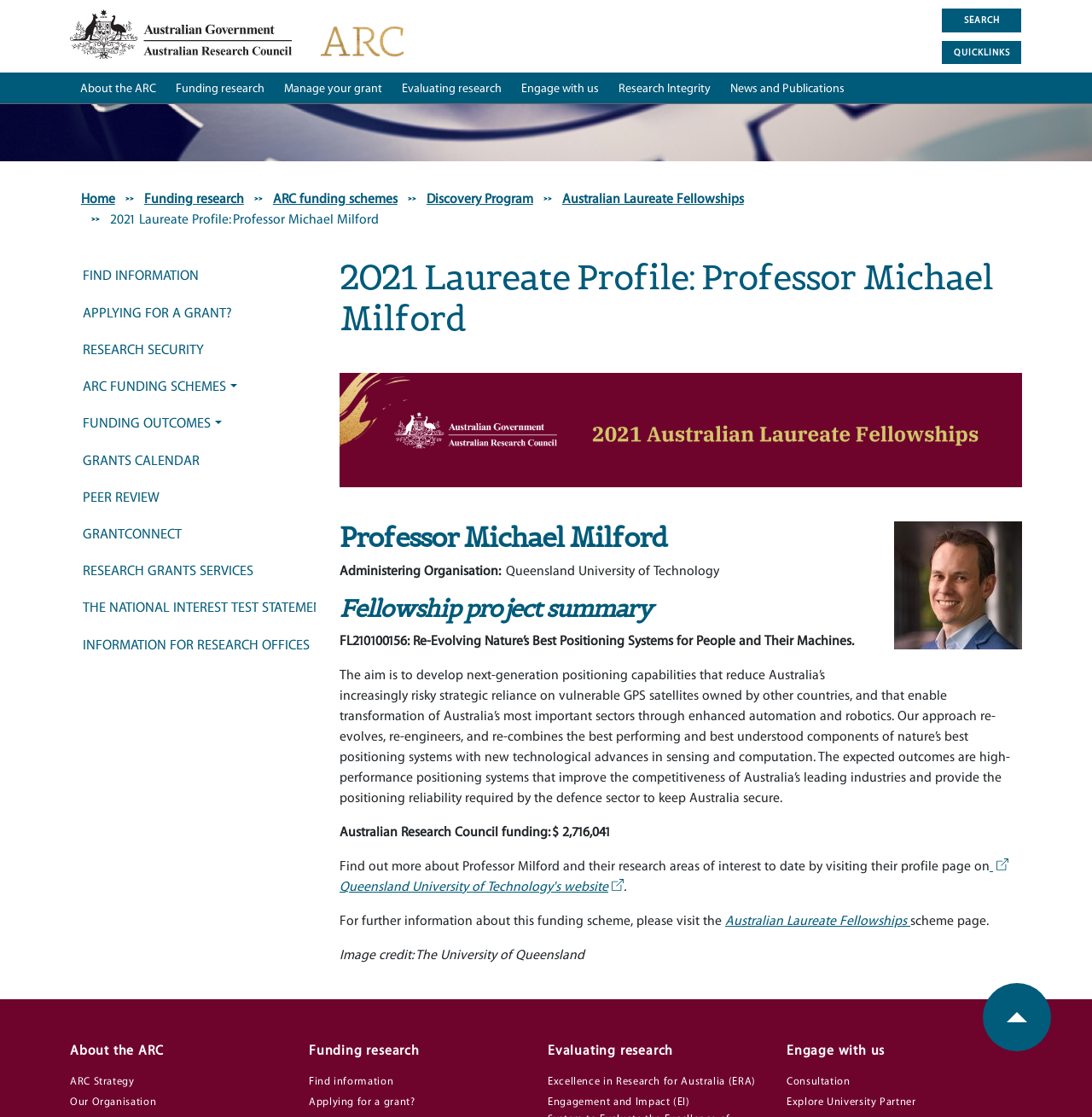Please mark the clickable region by giving the bounding box coordinates needed to complete this instruction: "View Professor Milford's profile page".

[0.906, 0.768, 0.923, 0.782]